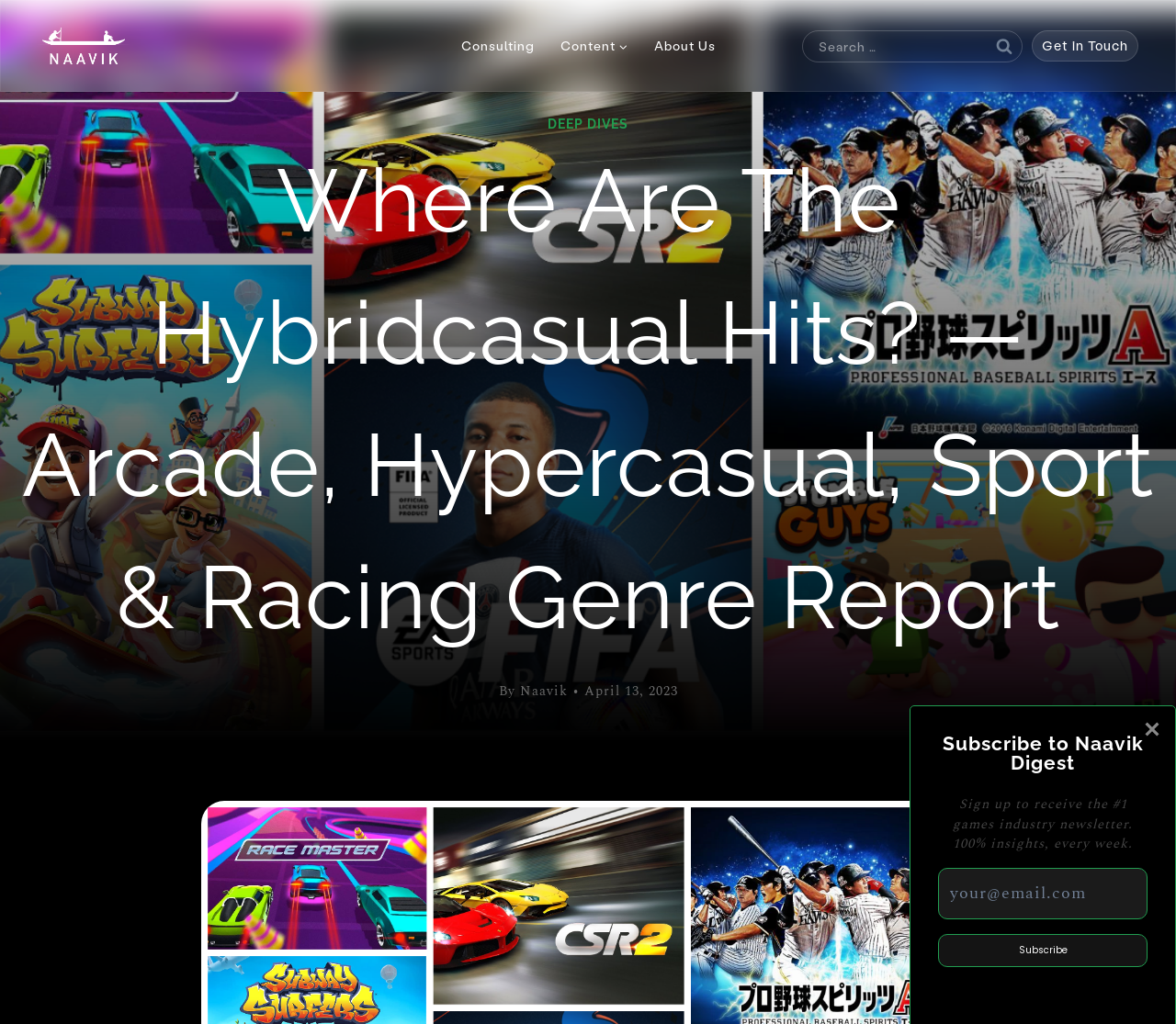Kindly provide the bounding box coordinates of the section you need to click on to fulfill the given instruction: "Subscribe to Naavik Digest".

[0.798, 0.912, 0.976, 0.952]